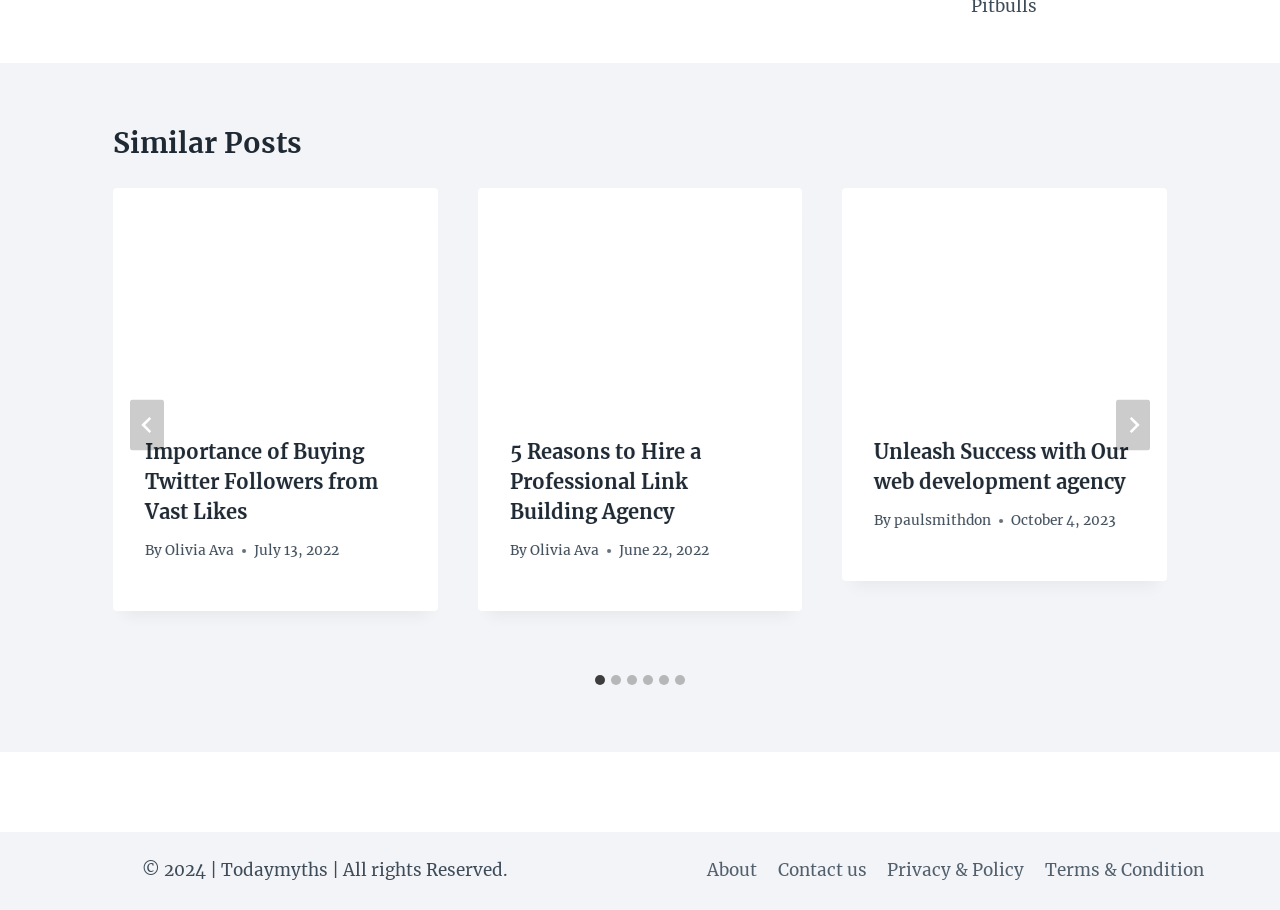How many links are there in the footer navigation?
Based on the visual, give a brief answer using one word or a short phrase.

4